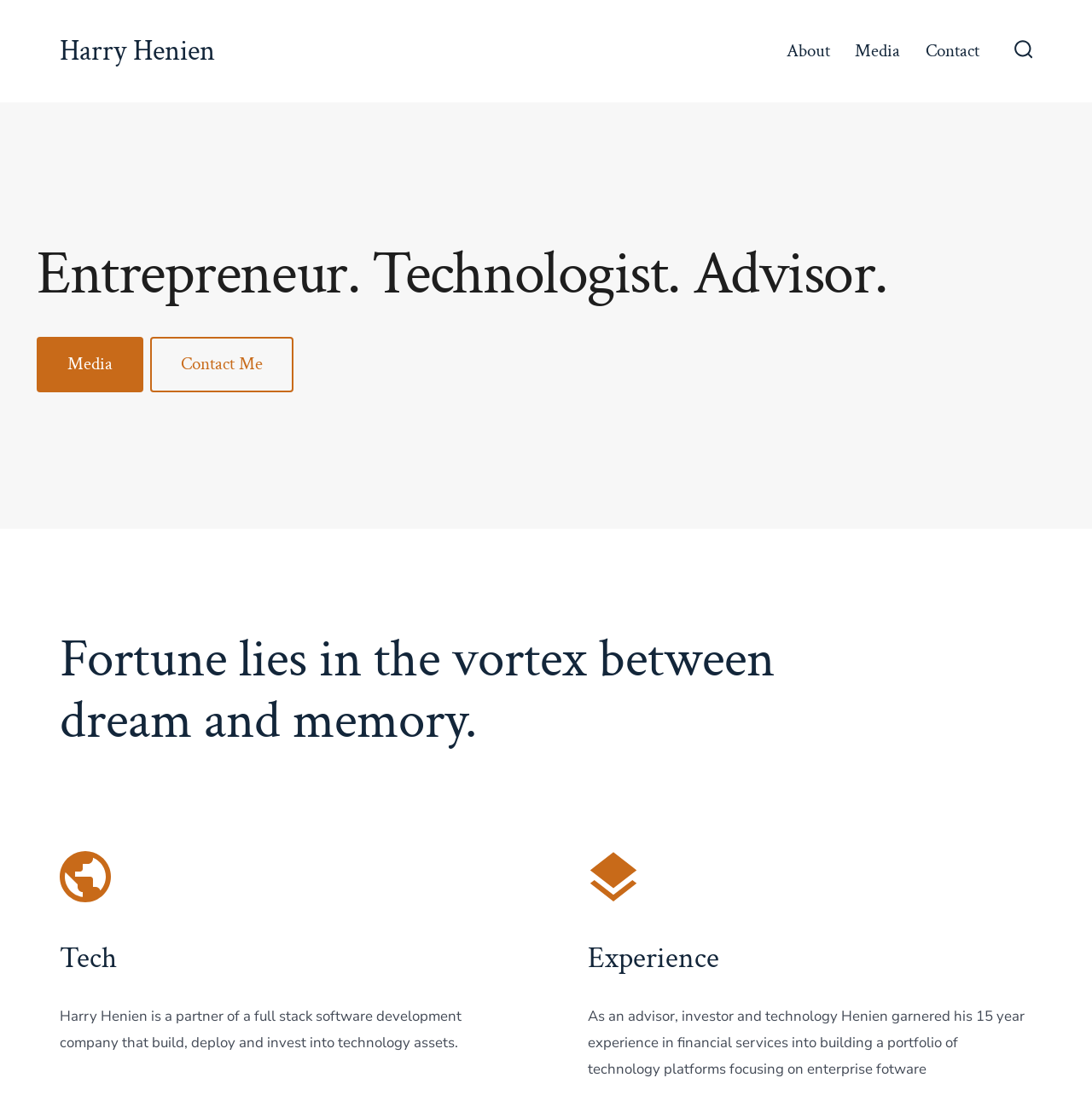Provide a short, one-word or phrase answer to the question below:
What is the focus of Harry Henien's technology platforms?

Enterprise software